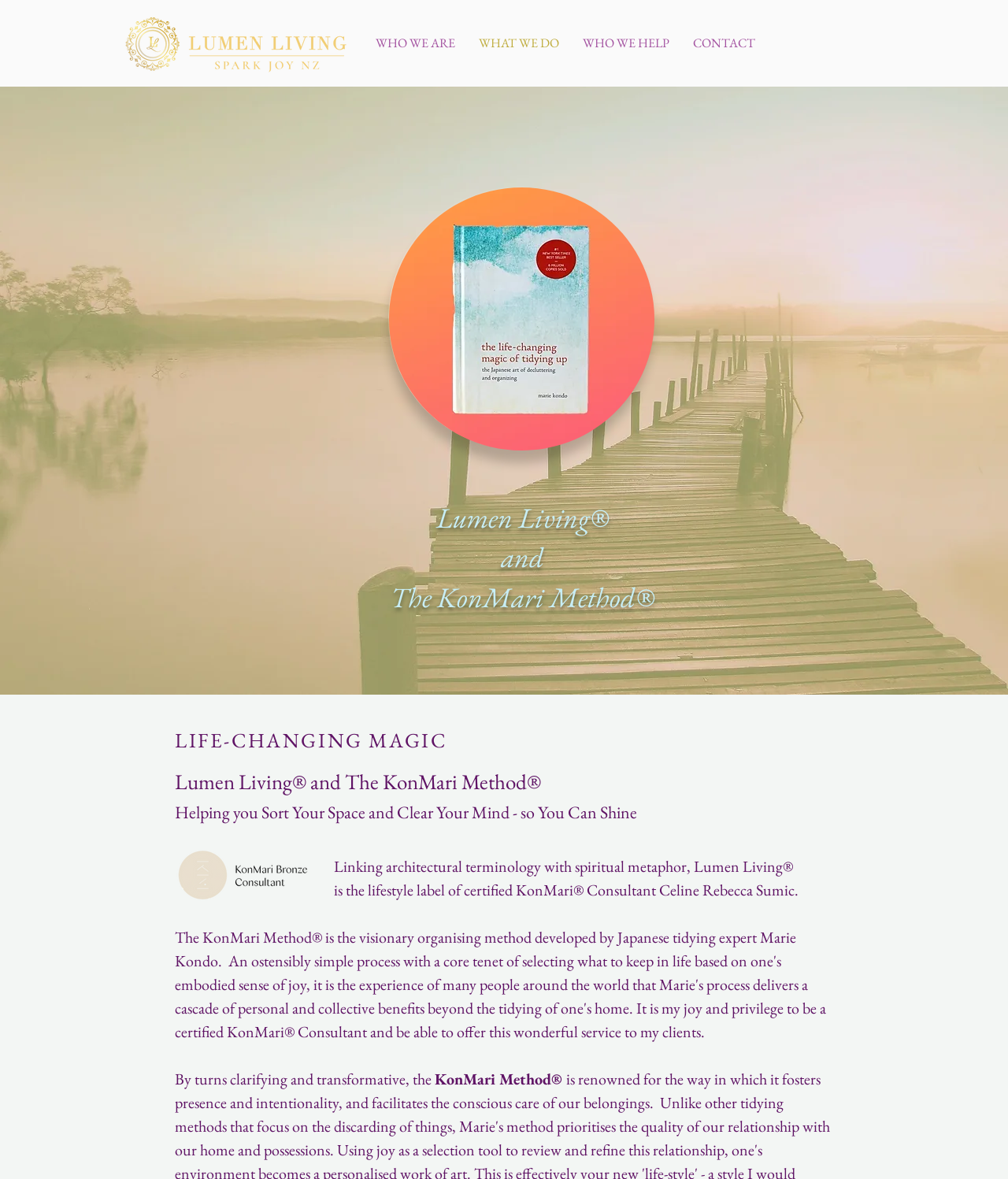What is the name of the certified KonMari consultant? Observe the screenshot and provide a one-word or short phrase answer.

Celine Rebecca Sumic